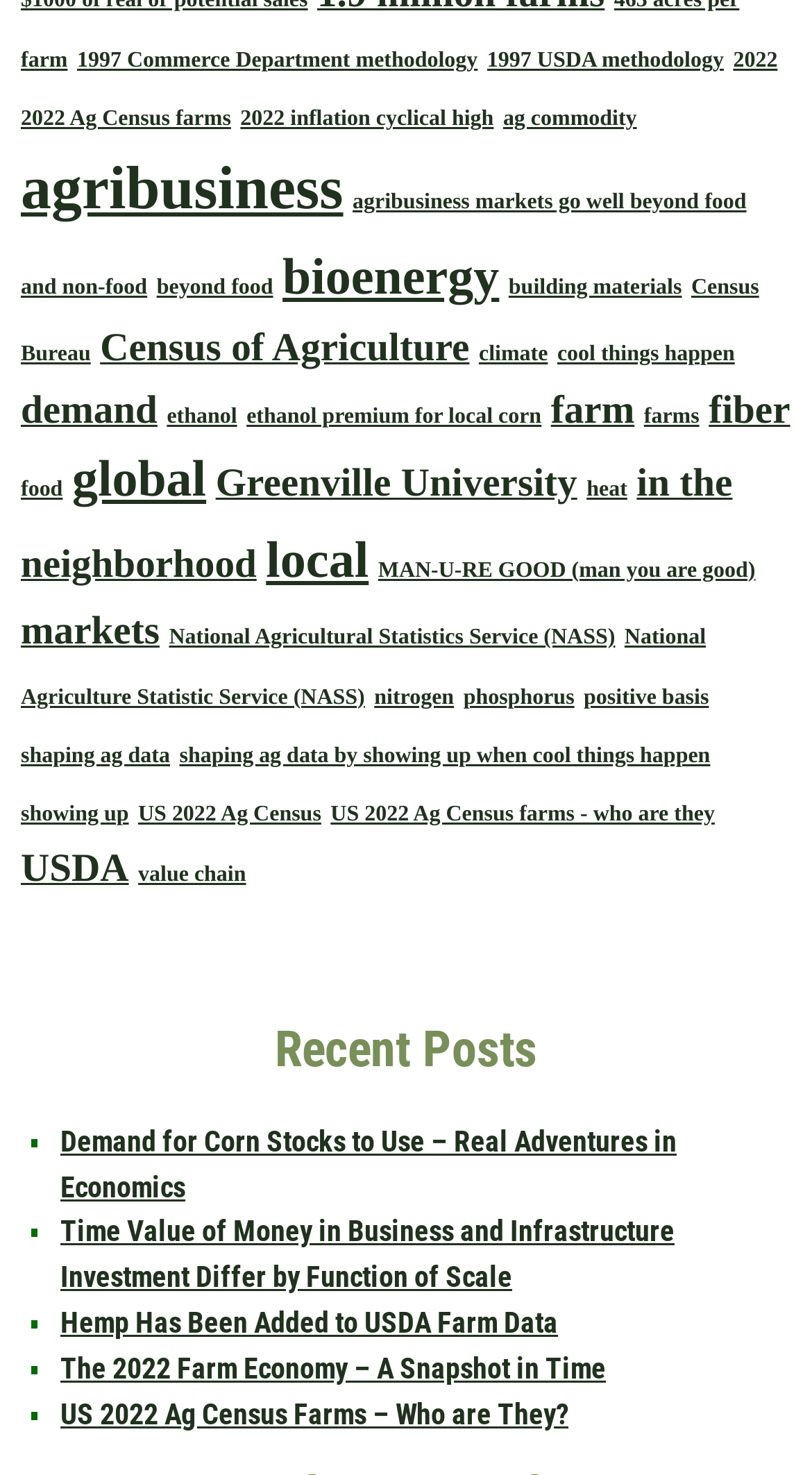Locate the bounding box coordinates of the area that needs to be clicked to fulfill the following instruction: "Read the article about Hemp Has Been Added to USDA Farm Data". The coordinates should be in the format of four float numbers between 0 and 1, namely [left, top, right, bottom].

[0.074, 0.885, 0.687, 0.908]